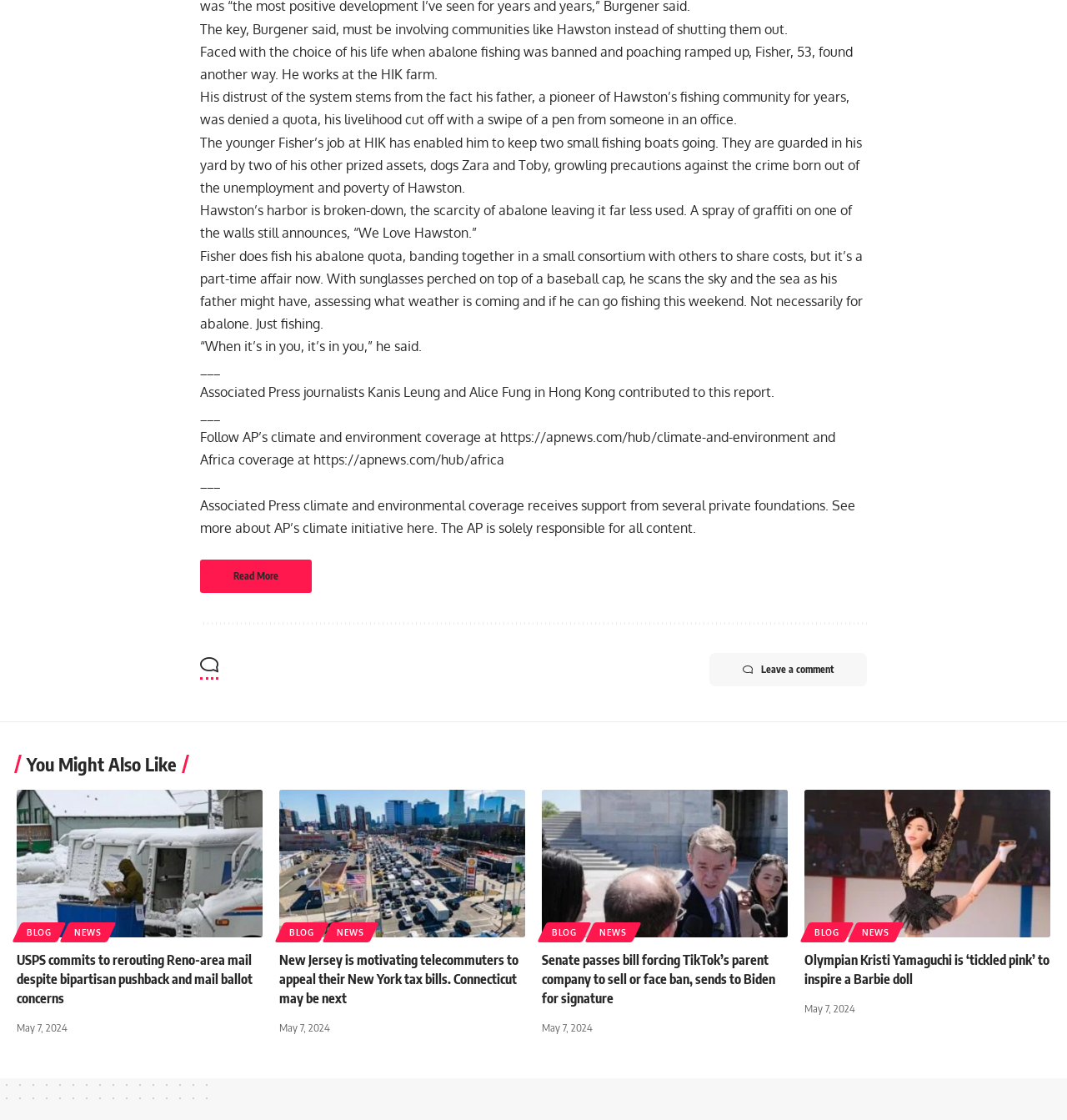Provide a one-word or short-phrase answer to the question:
How many links are in the 'You Might Also Like' section?

4